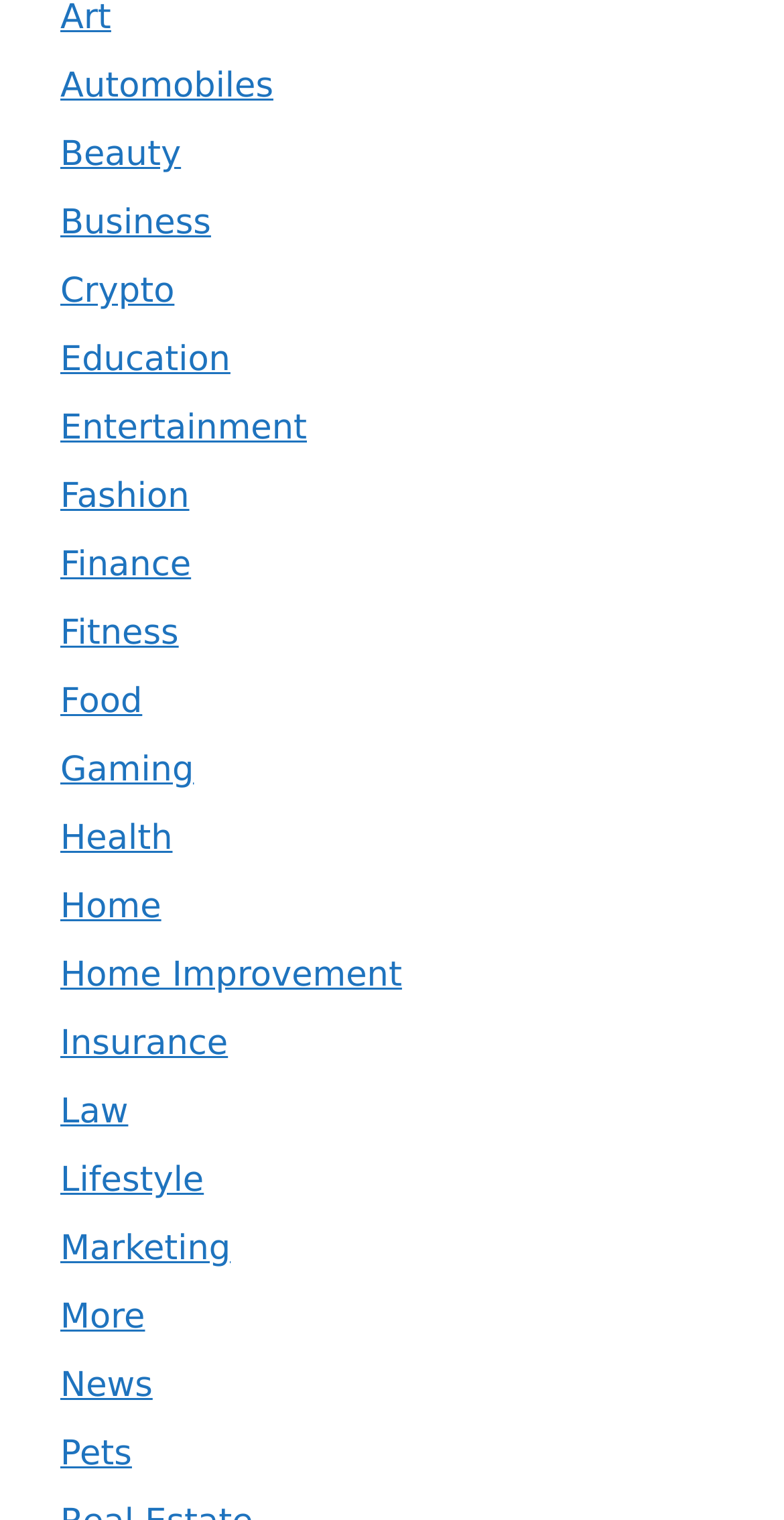How many categories start with the letter 'H'?
Can you provide a detailed and comprehensive answer to the question?

I examined the list of categories and found that two categories start with the letter 'H', which are Health and Home.